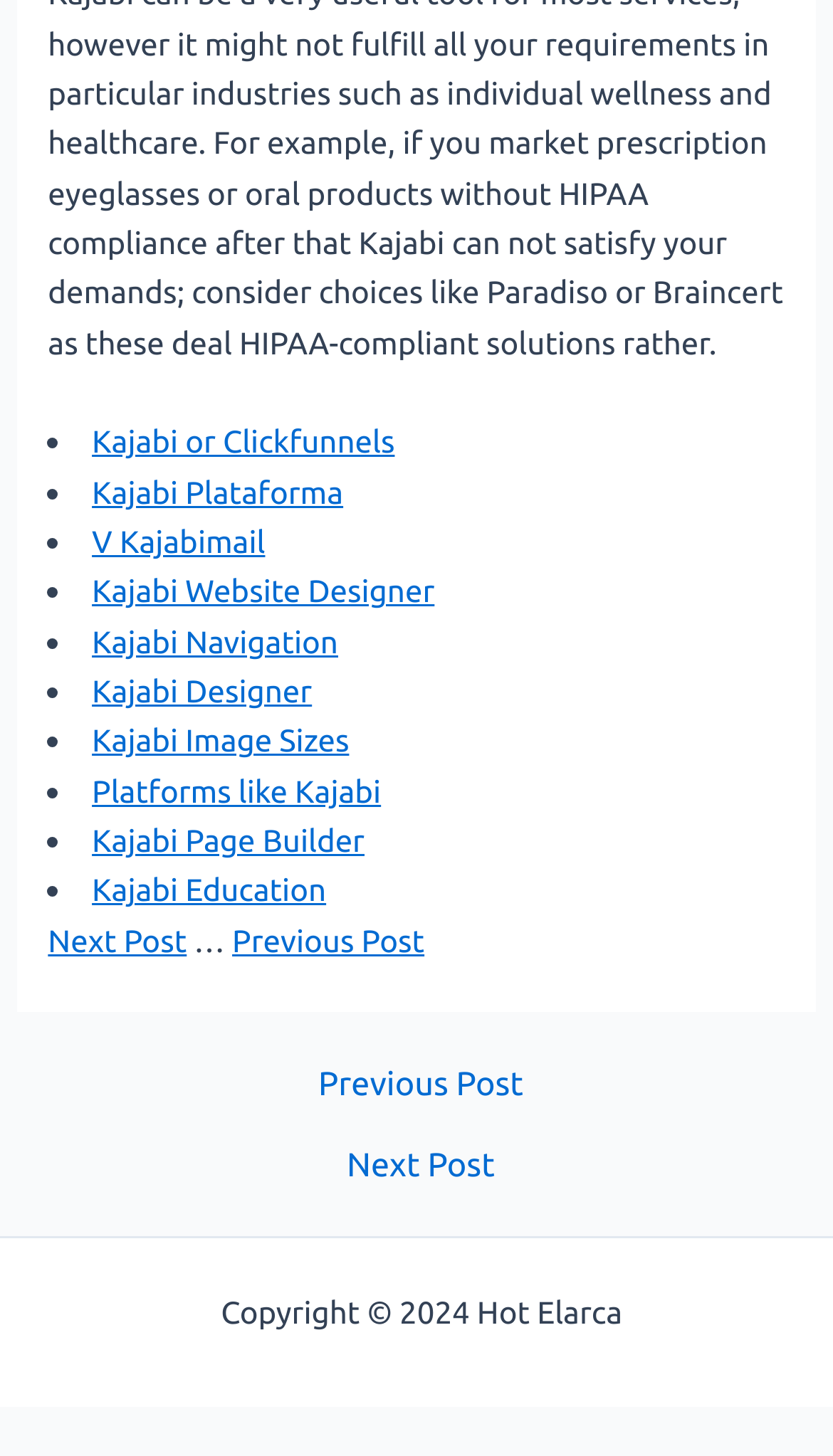Based on the element description, predict the bounding box coordinates (top-left x, top-left y, bottom-right x, bottom-right y) for the UI element in the screenshot: Kajabi Website Designer

[0.11, 0.394, 0.522, 0.419]